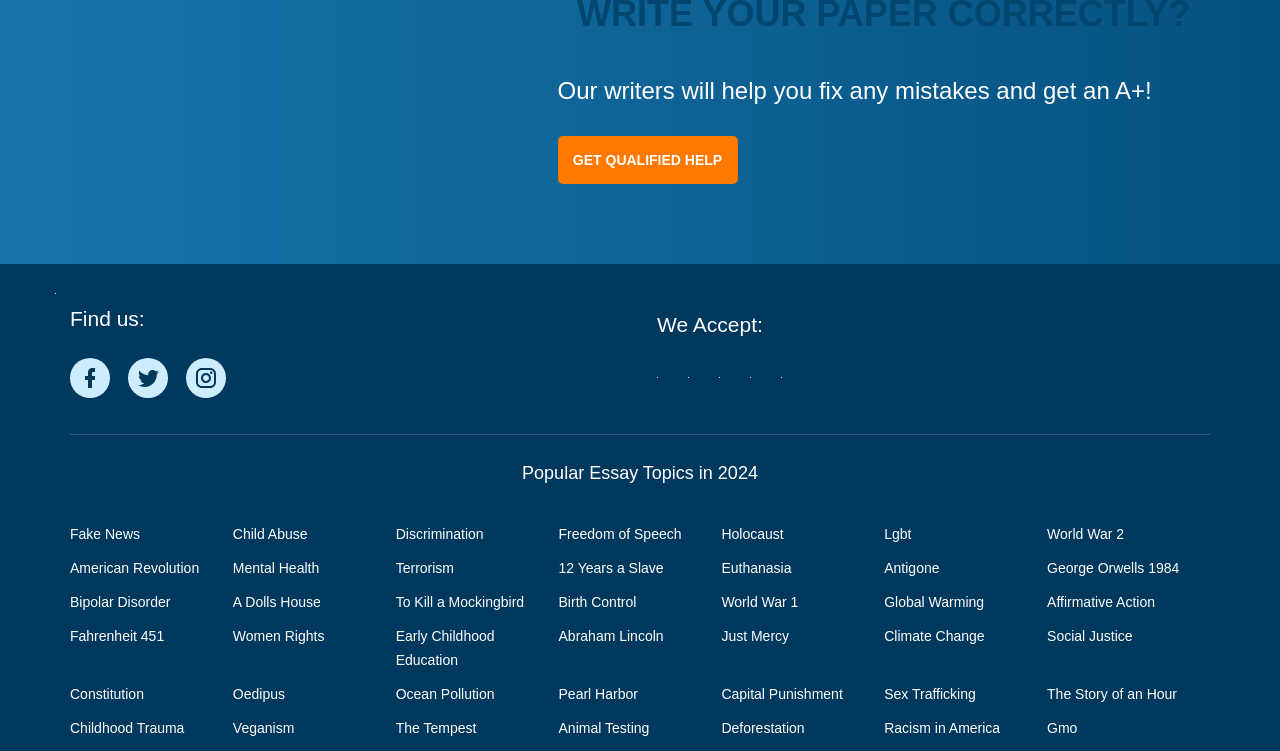What social media platforms are available for contact?
Based on the image, answer the question in a detailed manner.

I can see that there are three links with images of Facebook, Twitter, and Instagram logos, which are commonly used social media platforms. These links are likely used for users to contact or follow the website's social media profiles.